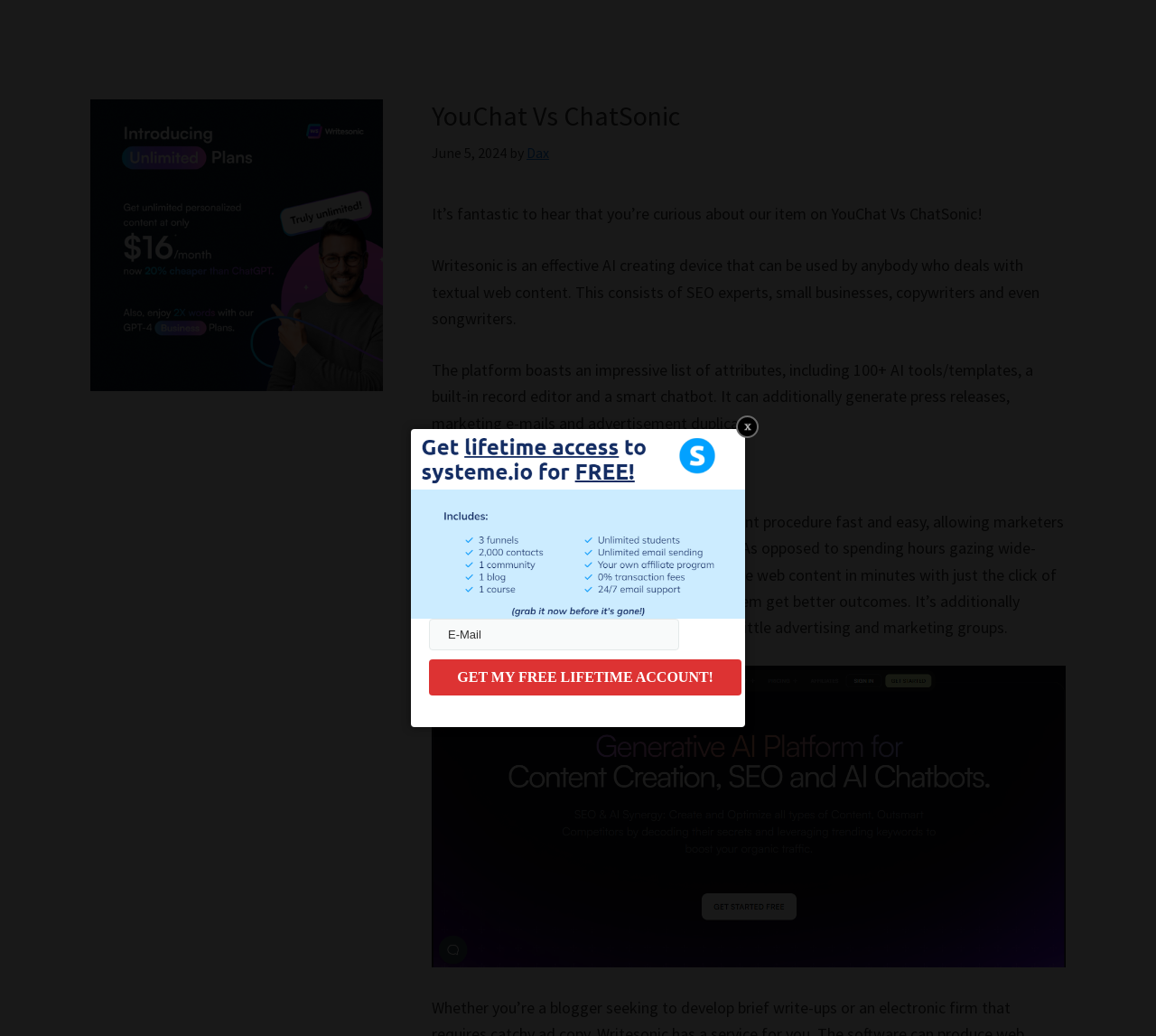Give a detailed overview of the webpage's appearance and contents.

The webpage is about comparing YouChat and ChatSonic, with a focus on Writesonic, an AI content creation device. At the top, there are two skip links, one for main content and one for the primary sidebar. 

Below the skip links, there is a header section with a title "YouChat Vs ChatSonic" and a time stamp "June 5, 2024" by author "Dax". 

Following the header, there is a brief introduction to Writesonic, describing it as an effective AI creating device for people dealing with textual web content. The introduction is followed by a paragraph highlighting the platform's impressive list of attributes, including AI tools, a built-in record editor, and a smart chatbot.

Next, there is a section titled "Content Creation", which explains how Writesonic makes the web content development procedure fast and easy, allowing marketers to save time and money.

To the left of the main content, there is a primary sidebar with a heading "Primary Sidebar". 

At the bottom of the page, there is a form with a textbox for email input and a button to get a free lifetime account.